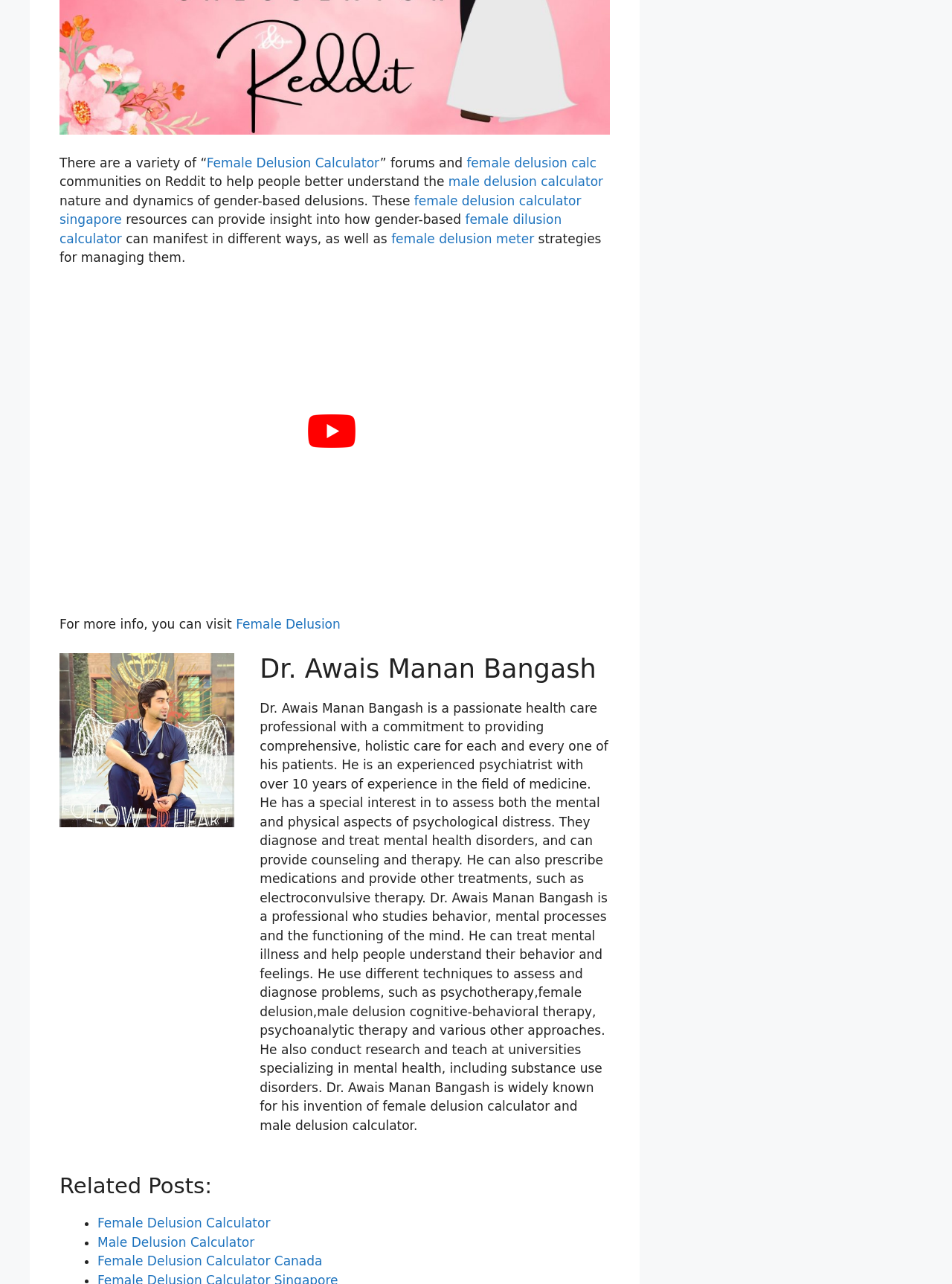Specify the bounding box coordinates for the region that must be clicked to perform the given instruction: "Learn about female delusion meter".

[0.411, 0.18, 0.561, 0.192]